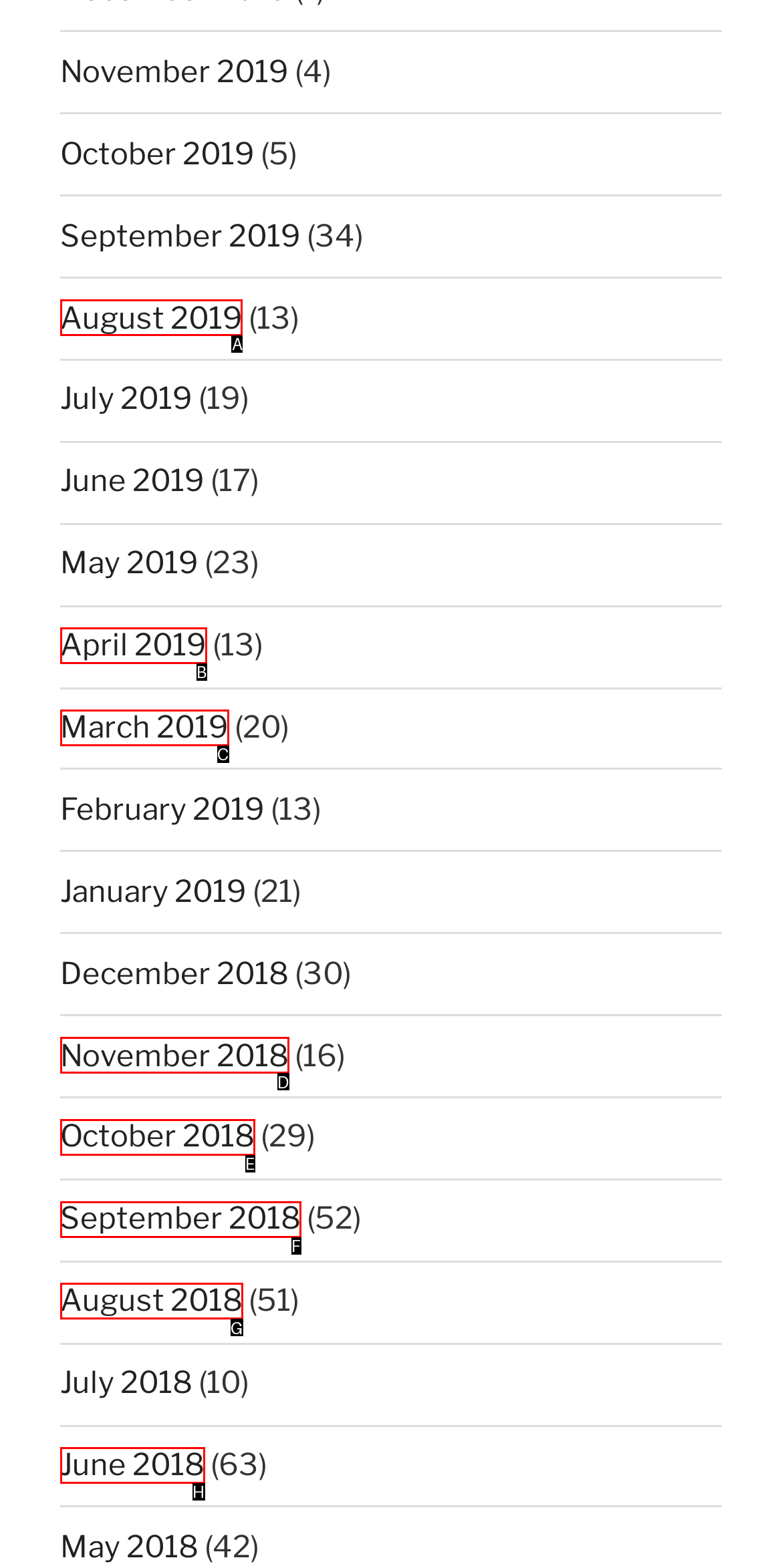Identify which lettered option completes the task: View August 2019. Provide the letter of the correct choice.

A